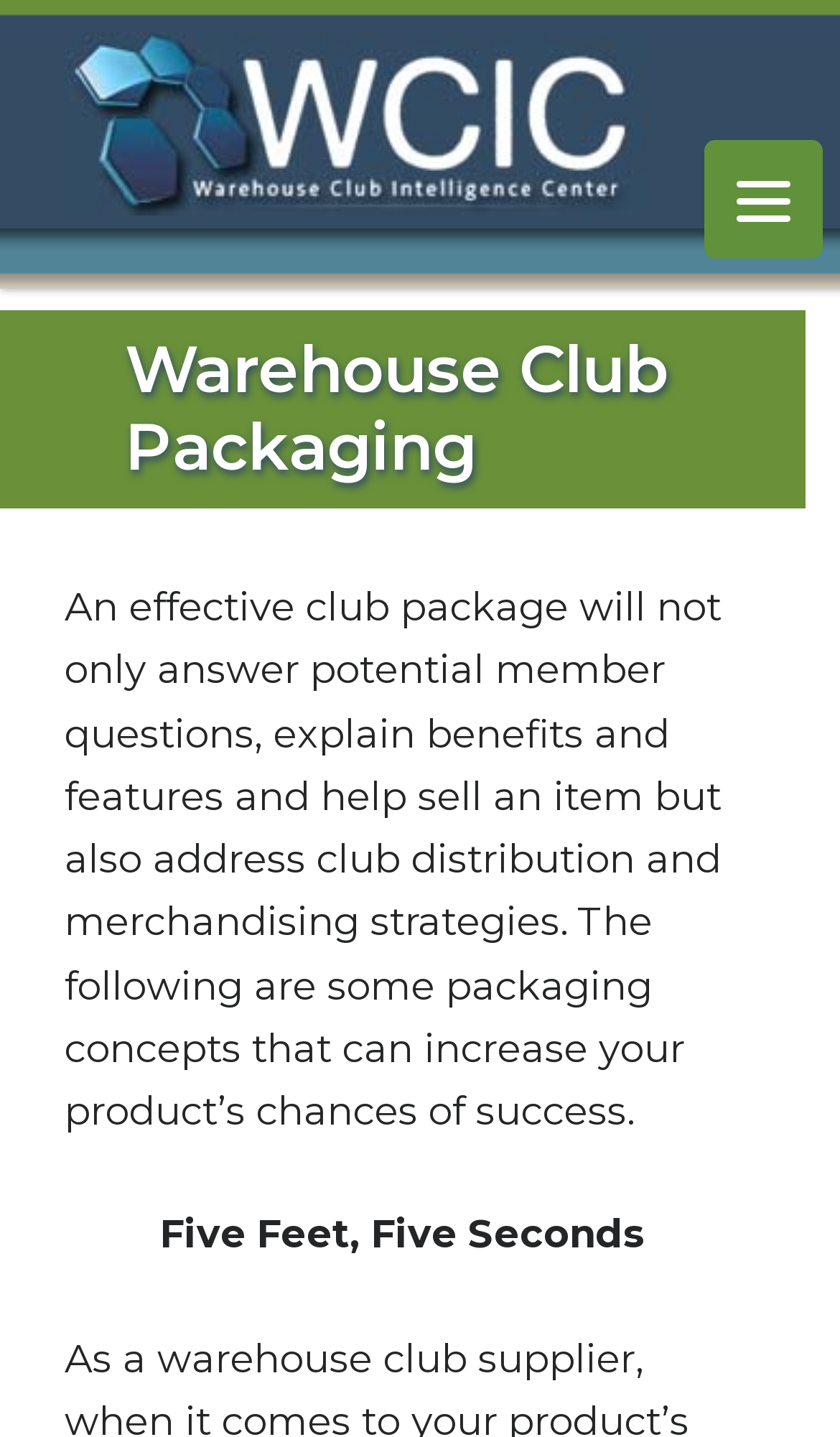Provide a one-word or brief phrase answer to the question:
How many links are there at the top of the page?

3